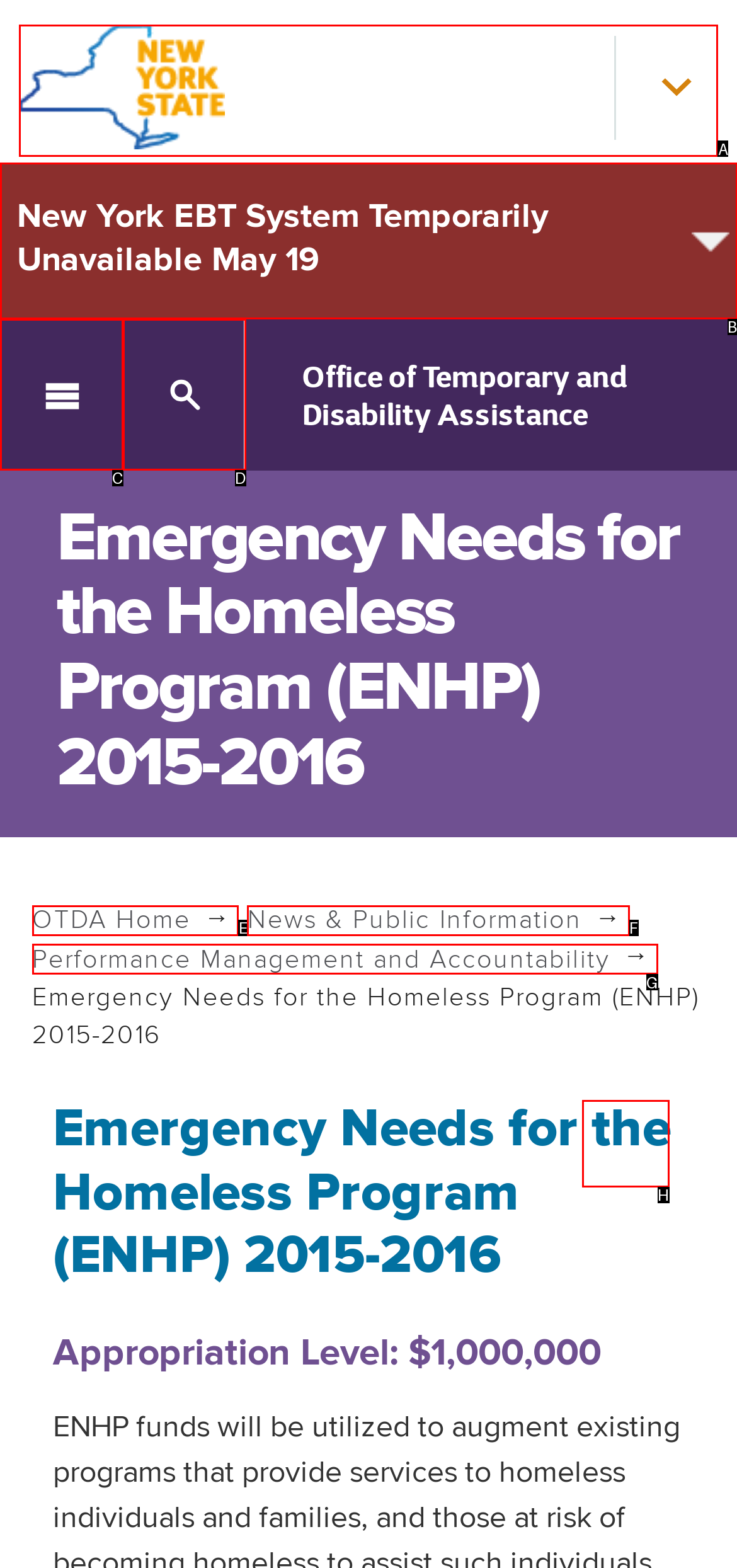Identify the correct HTML element to click for the task: Go to New York State Home. Provide the letter of your choice.

A